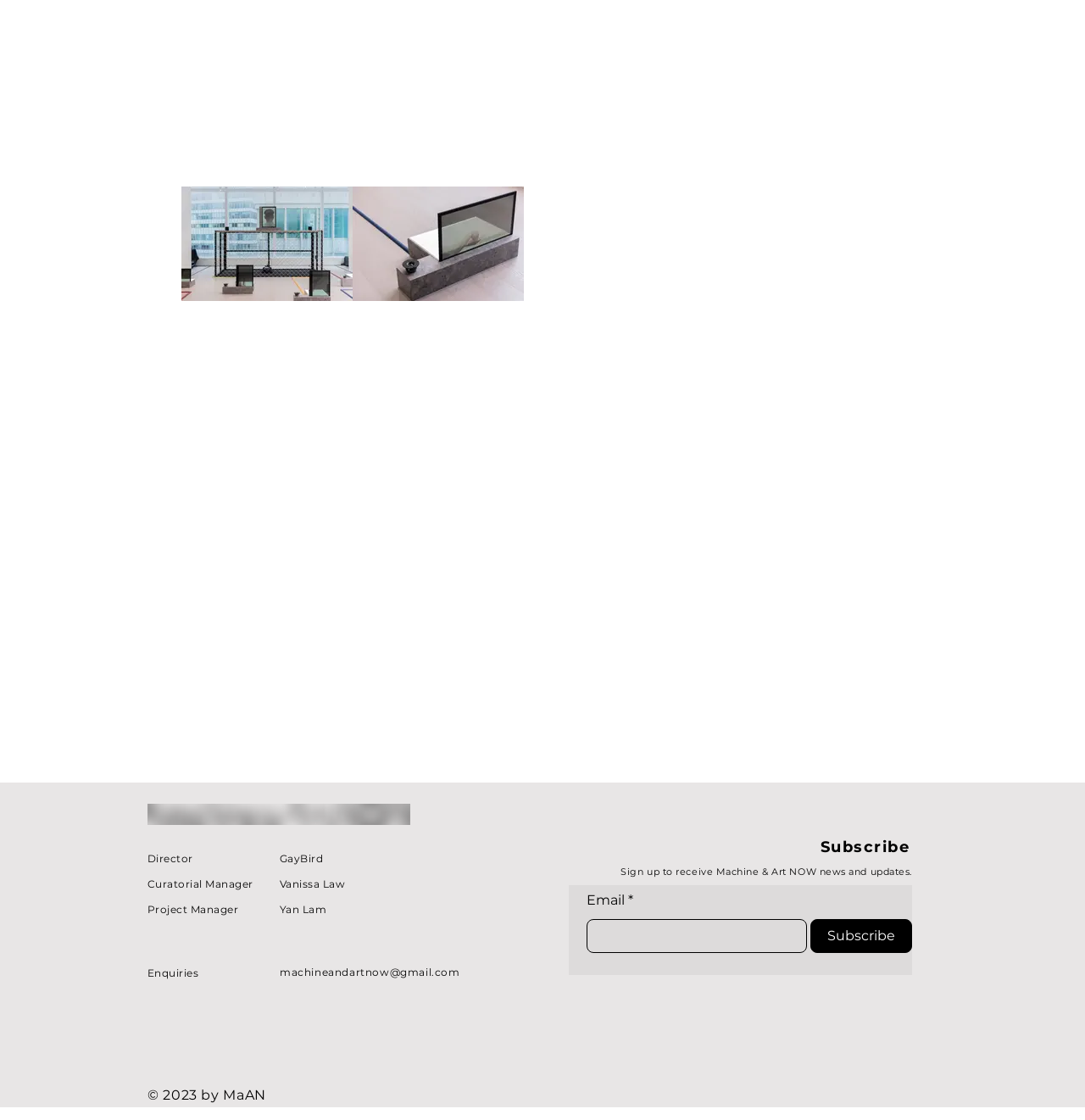What is the role of GayBird?
Answer the question with just one word or phrase using the image.

Director